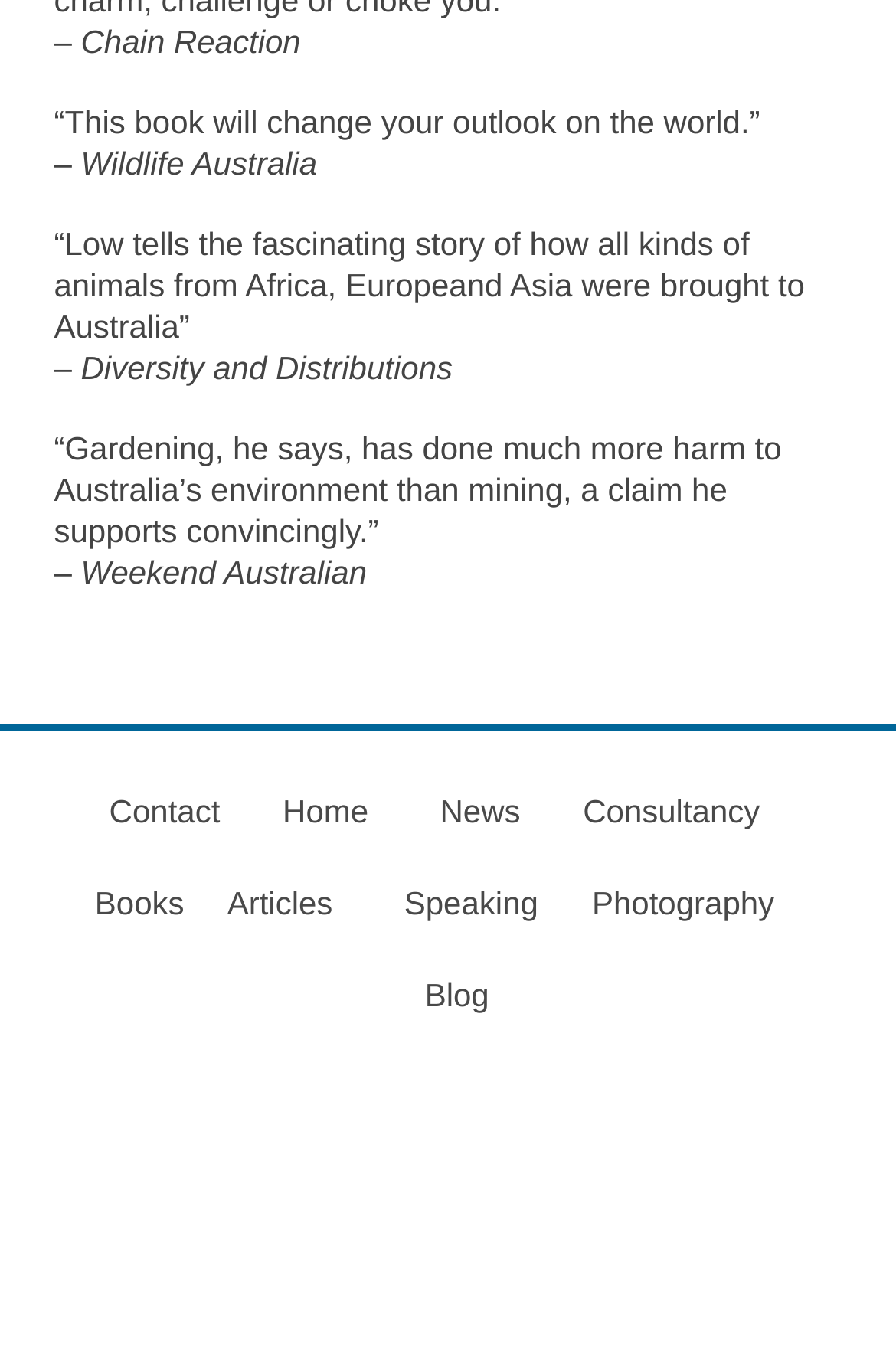Please respond to the question with a concise word or phrase:
How many book reviews are on this page?

4